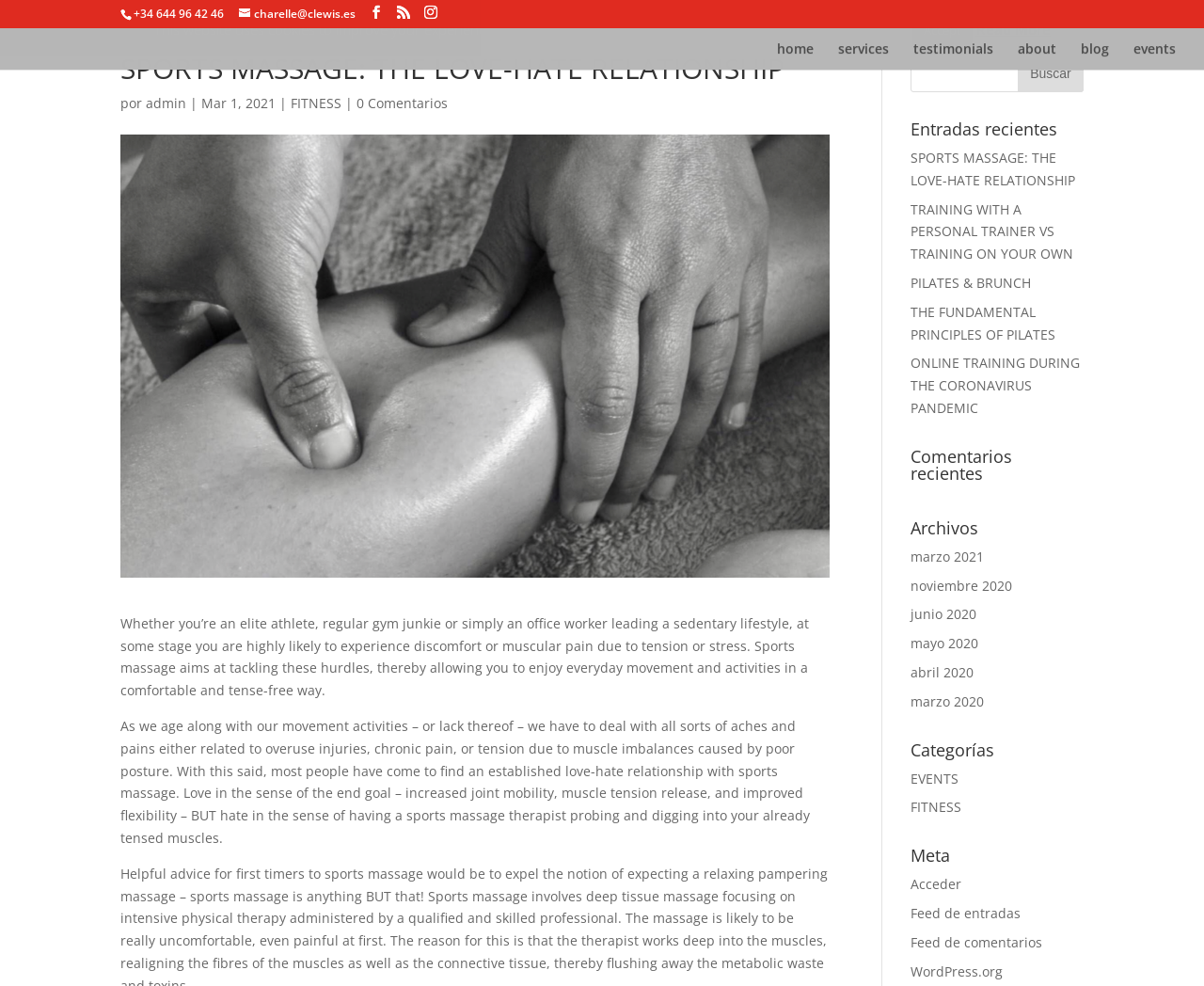Given the element description "PILATES & BRUNCH" in the screenshot, predict the bounding box coordinates of that UI element.

[0.756, 0.278, 0.856, 0.296]